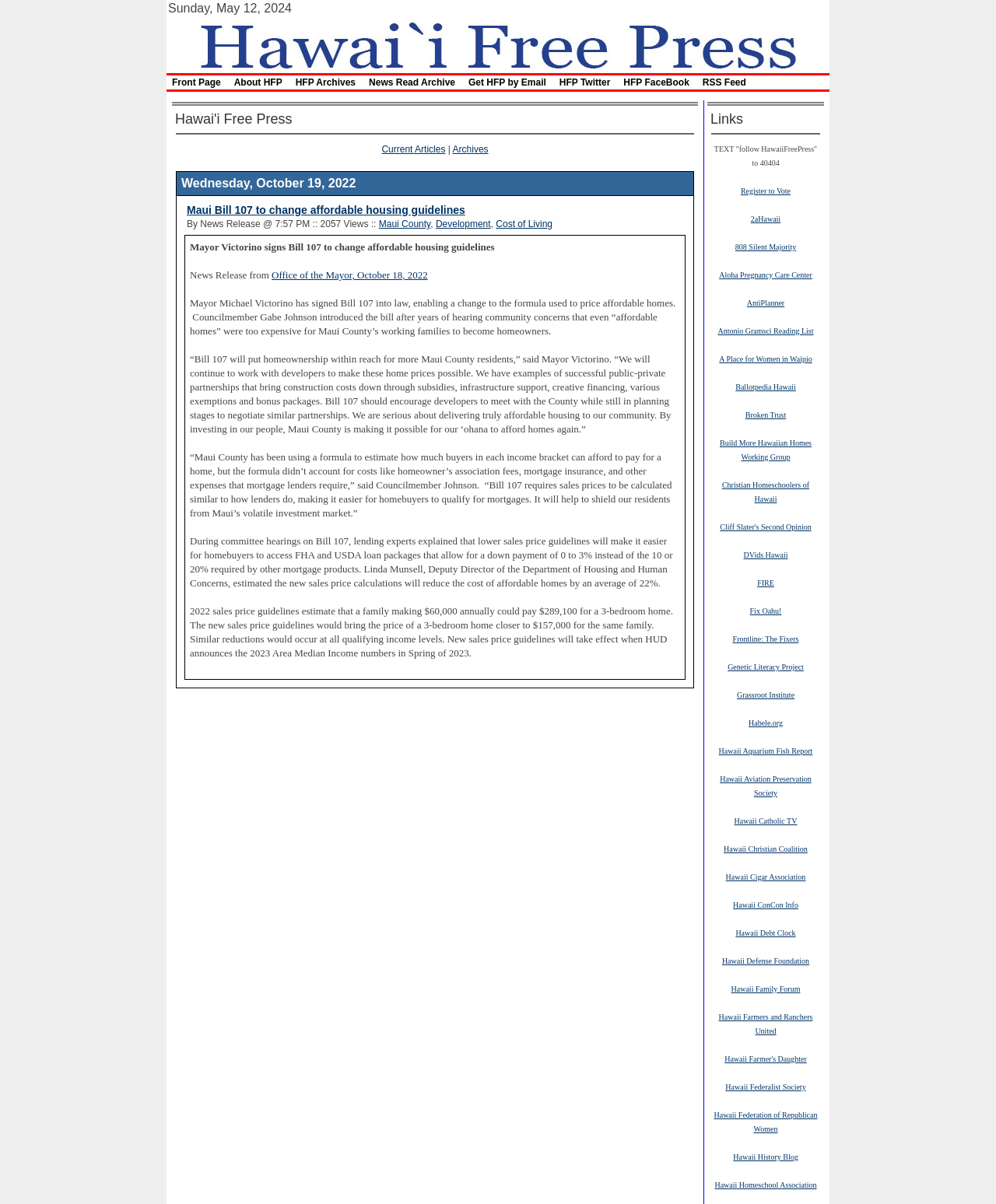Please determine the bounding box coordinates of the area that needs to be clicked to complete this task: 'View job openings'. The coordinates must be four float numbers between 0 and 1, formatted as [left, top, right, bottom].

None